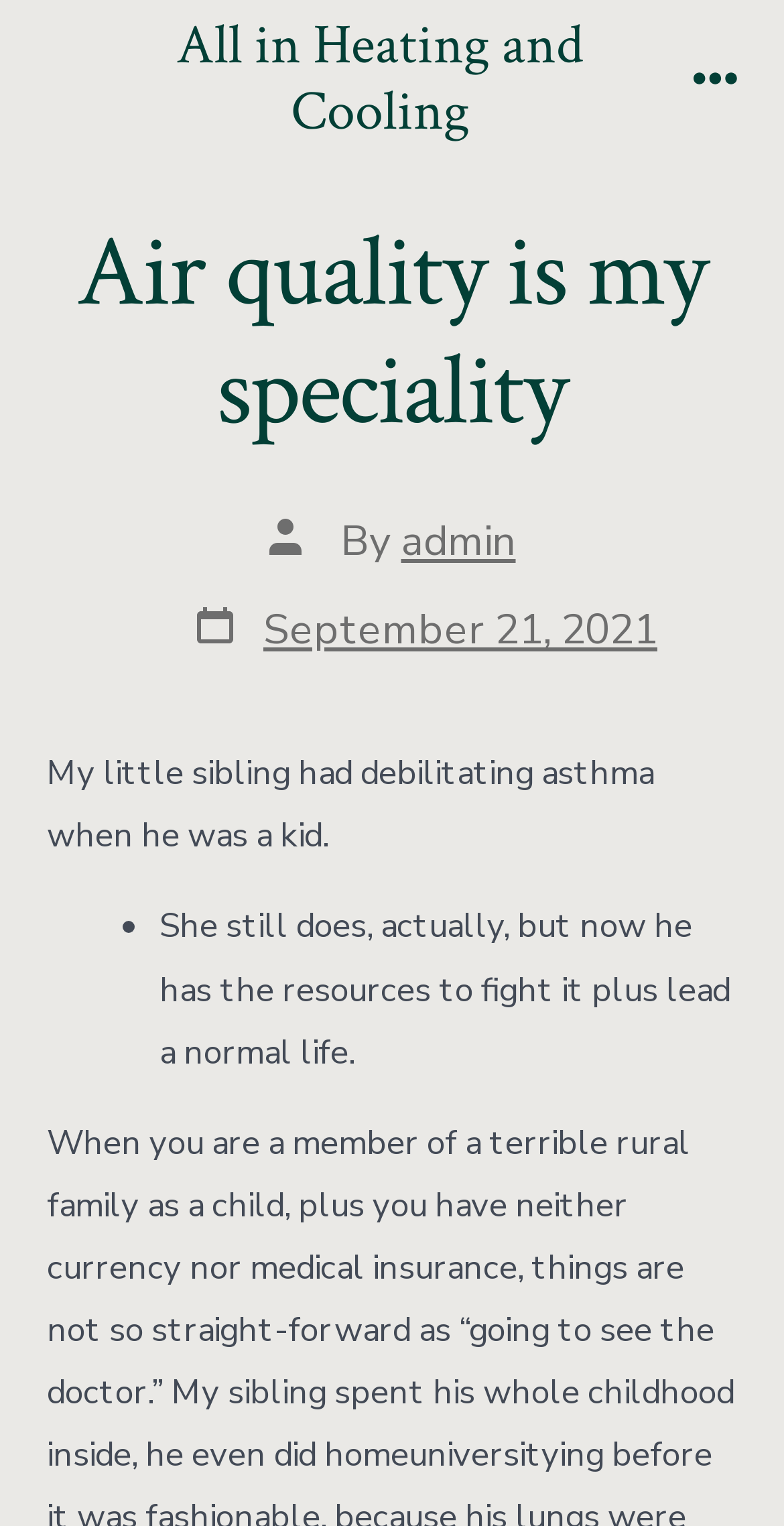Based on the element description: "Menu", identify the UI element and provide its bounding box coordinates. Use four float numbers between 0 and 1, [left, top, right, bottom].

[0.854, 0.021, 0.971, 0.087]